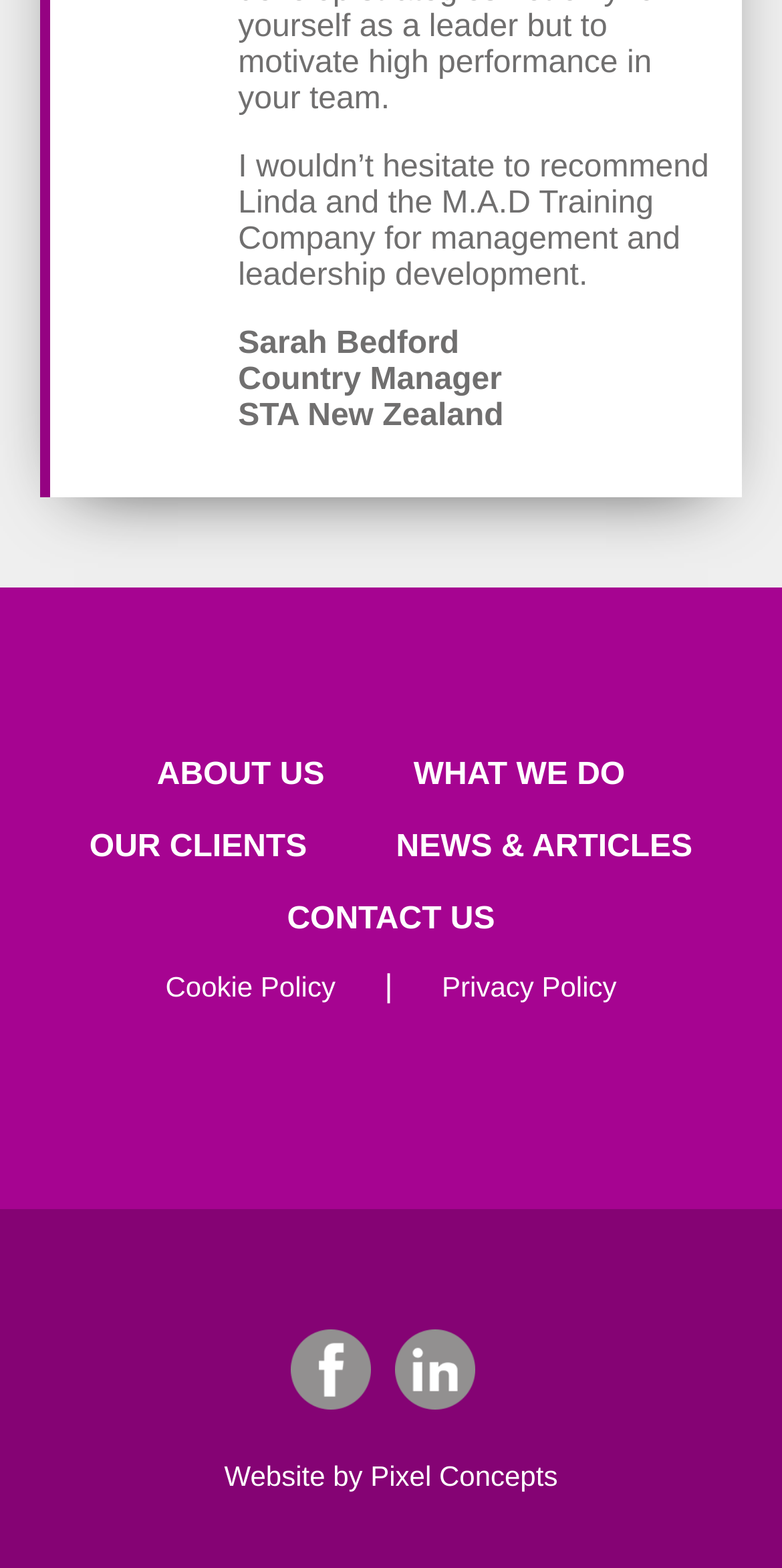What are the main sections of the website?
Based on the image content, provide your answer in one word or a short phrase.

About Us, What We Do, Our Clients, News & Articles, Contact Us